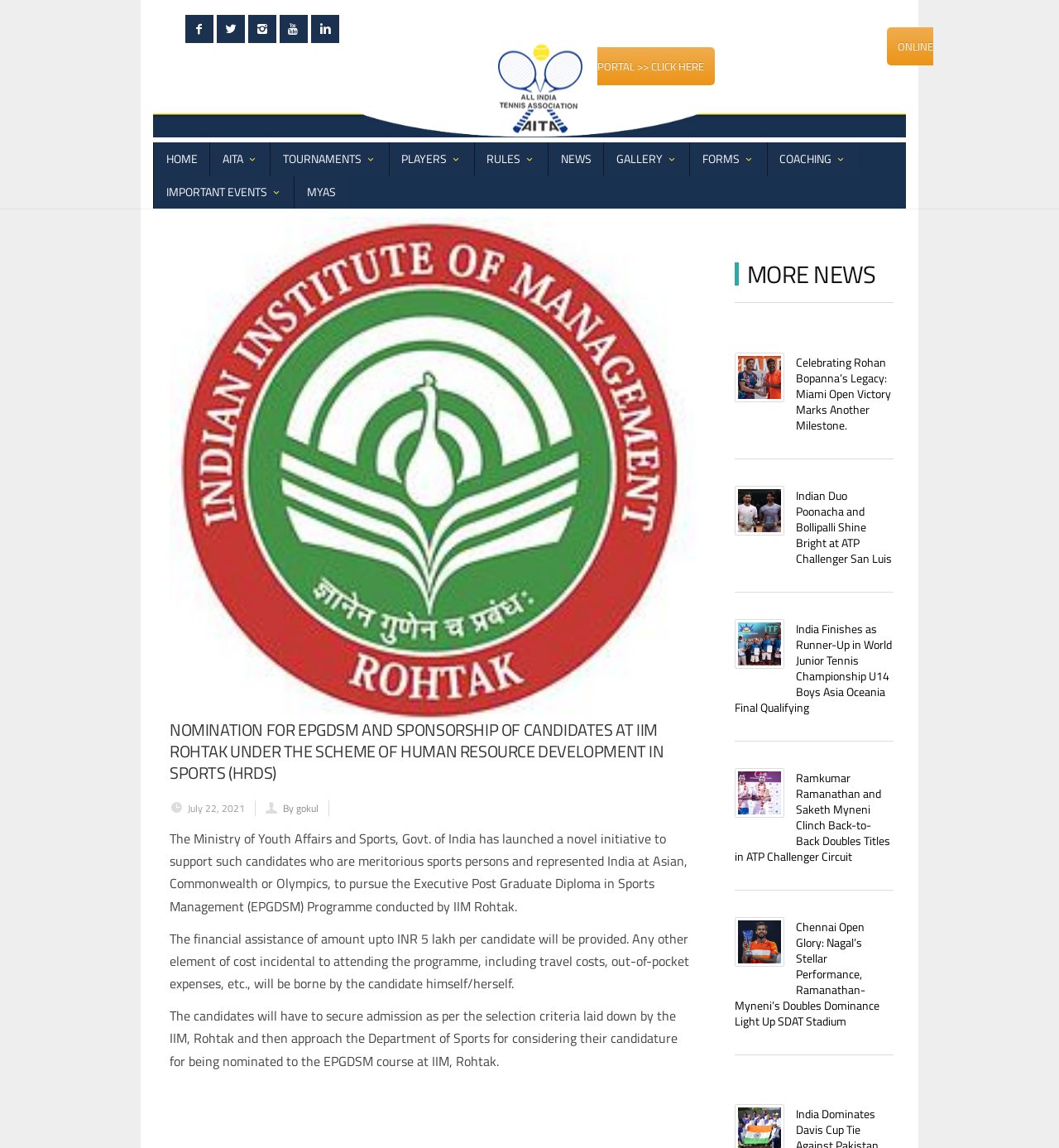Please give a succinct answer to the question in one word or phrase:
What is the email address of the All India Tennis Association?

aita@aitatennis.com